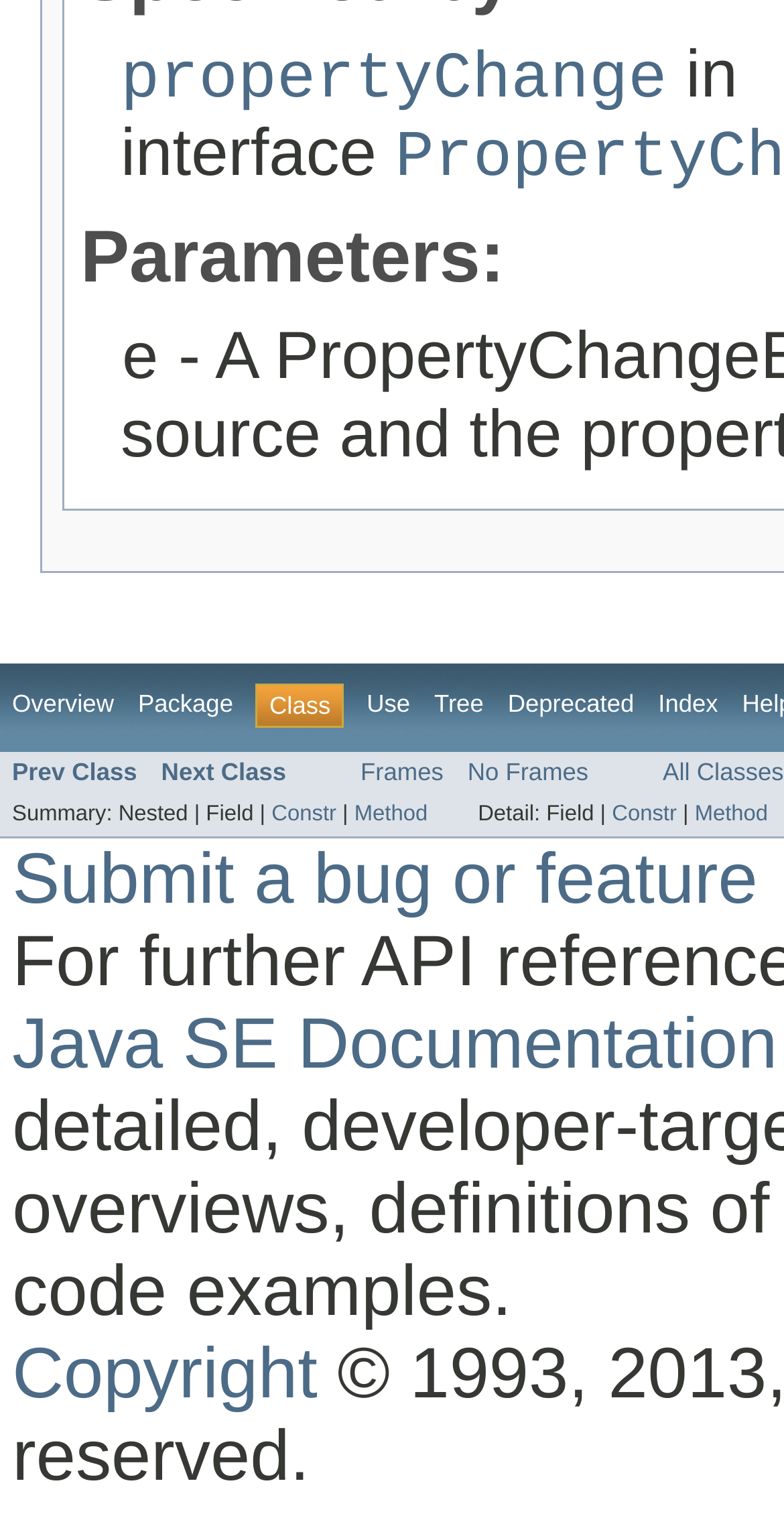Please identify the bounding box coordinates of the element that needs to be clicked to perform the following instruction: "view previous class".

[0.015, 0.498, 0.175, 0.516]